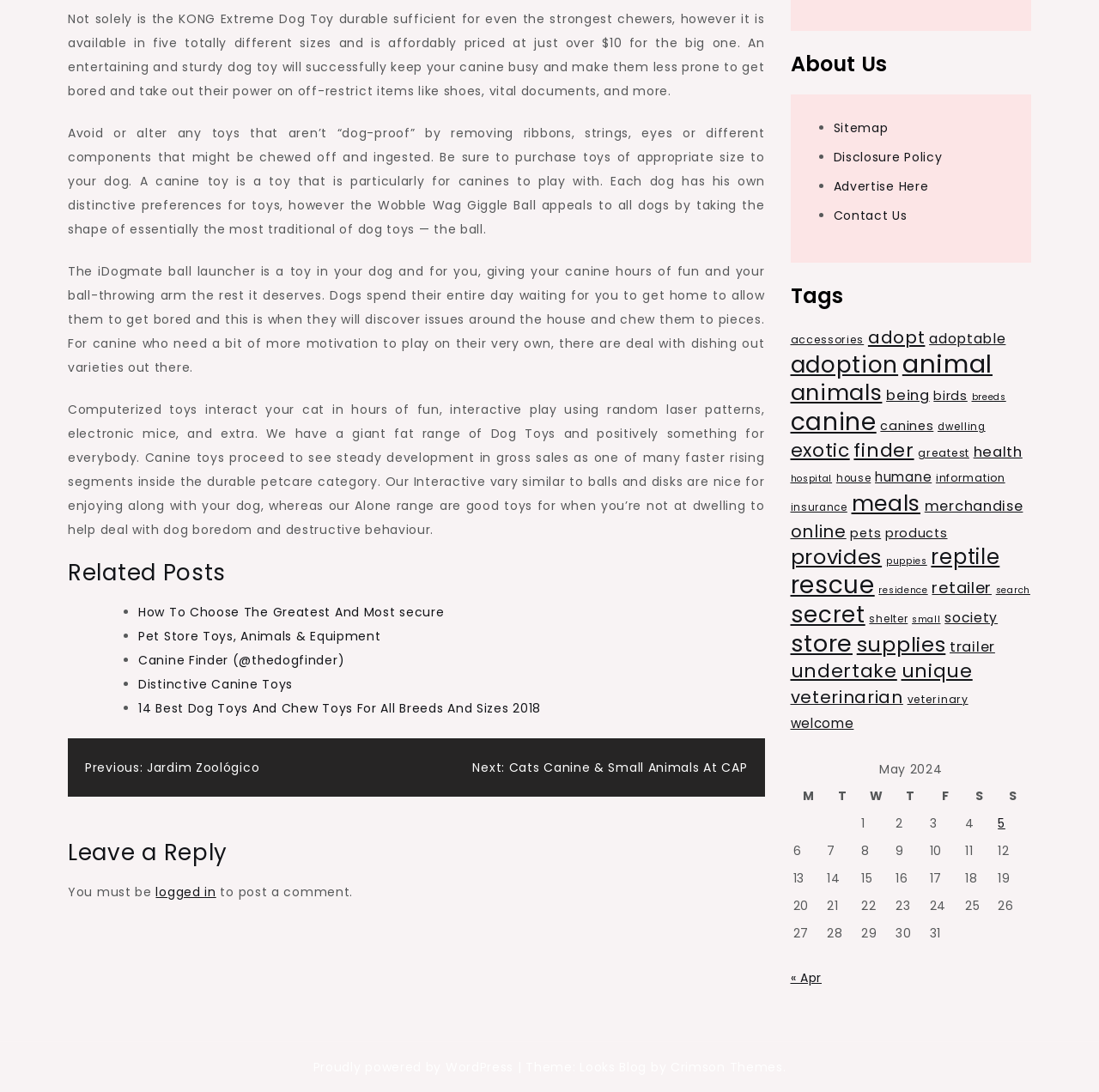From the element description: "Sitemap", extract the bounding box coordinates of the UI element. The coordinates should be expressed as four float numbers between 0 and 1, in the order [left, top, right, bottom].

[0.758, 0.109, 0.808, 0.125]